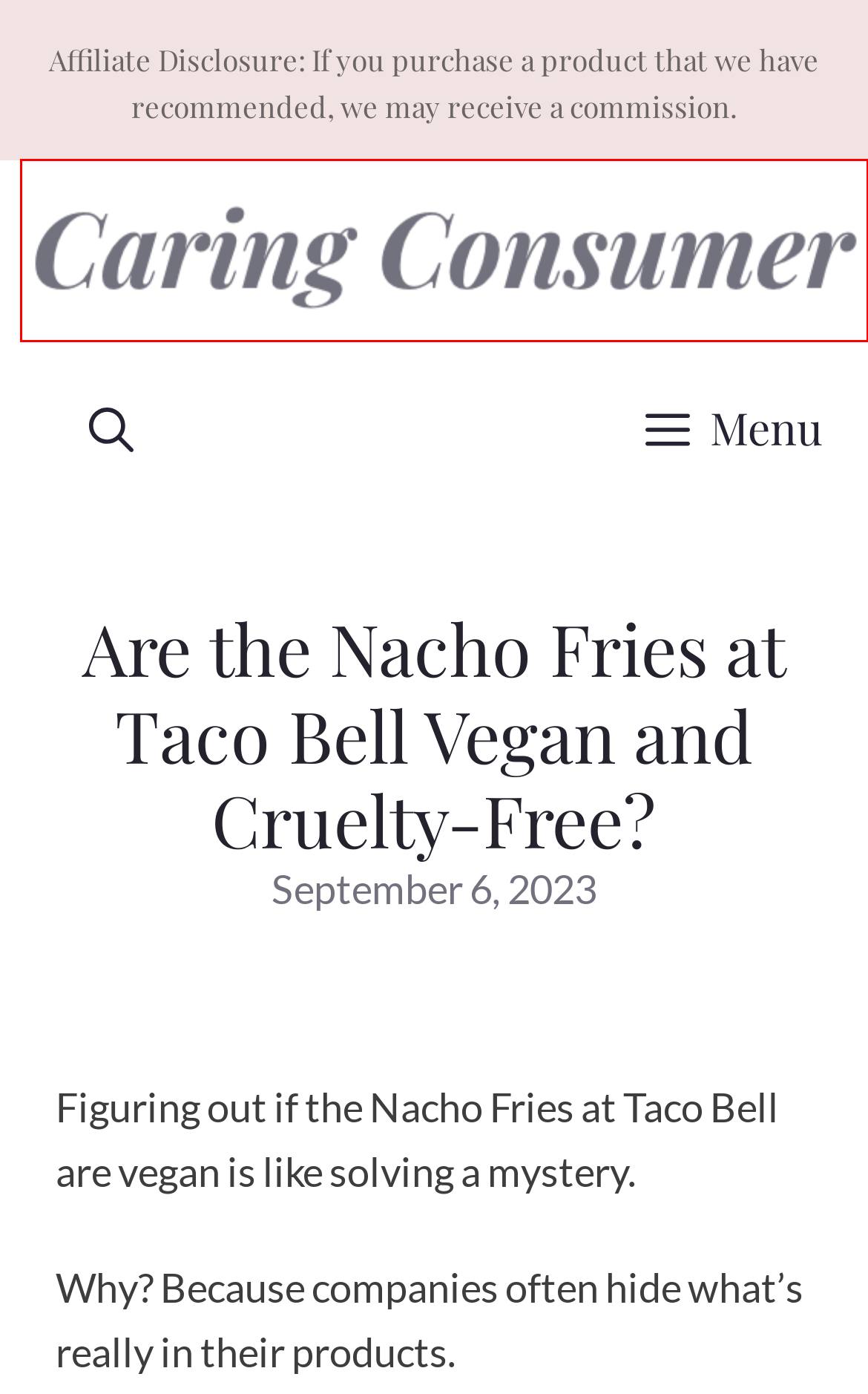You are provided a screenshot of a webpage featuring a red bounding box around a UI element. Choose the webpage description that most accurately represents the new webpage after clicking the element within the red bounding box. Here are the candidates:
A. Is Sugar Vegan? | PETA
B. Brands That Don't Test On Animals: Trusted Companies 2024
C. Get to Know Us - Caring Consumer
D. Cruelty Free and Vegan Coupons - Caring Consumer
E. Frequently Asked Questions - Caring Consumer
F. Articles - Caring Consumer
G. Complete Guide to Ethical Food Company - Caring Consumer
H. Caring Consumer - Ethical Advice for Conscious Consumers

H